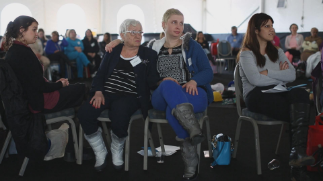Use a single word or phrase to respond to the question:
What is the purpose of the documentary?

To amplify women's voices